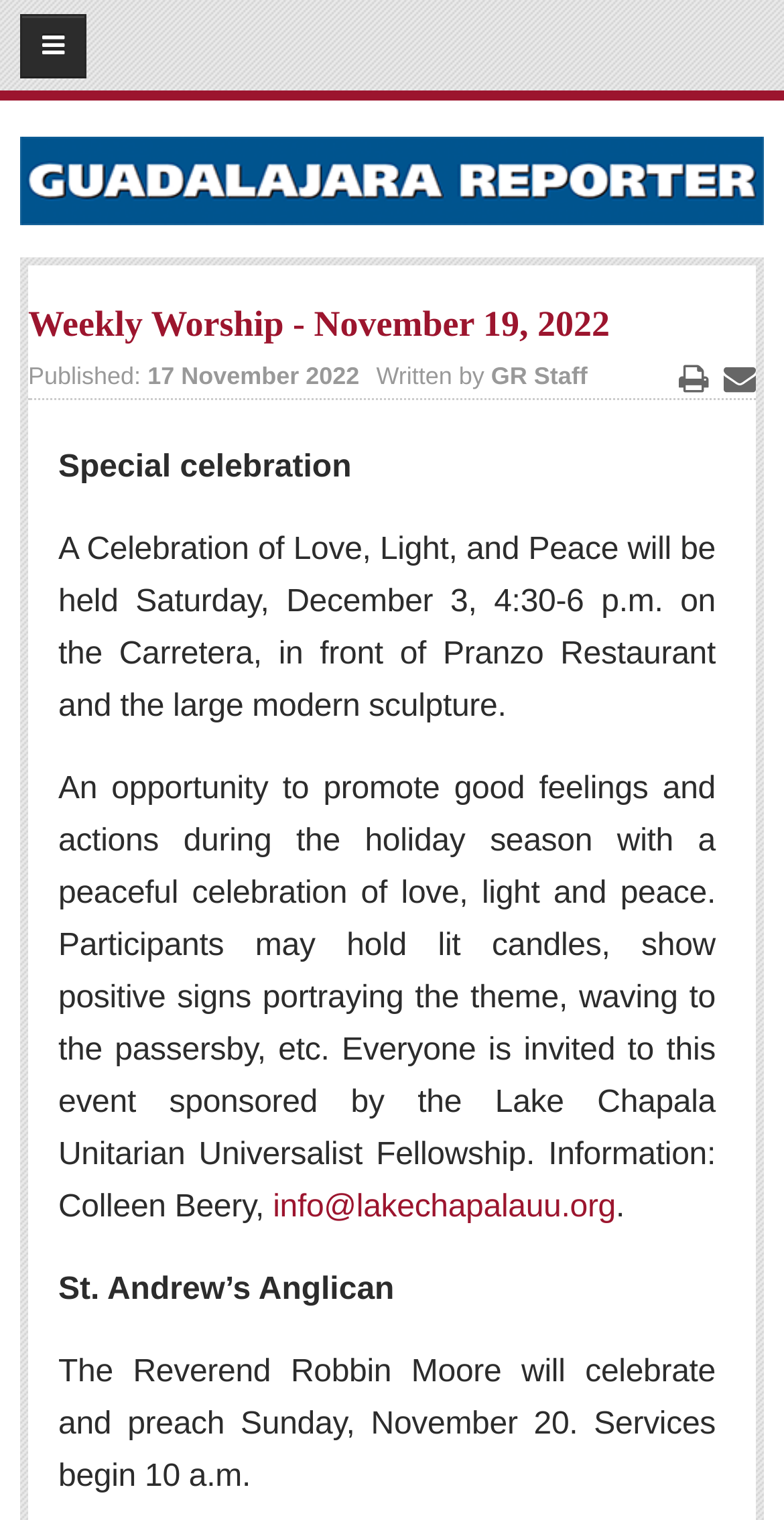Kindly determine the bounding box coordinates for the clickable area to achieve the given instruction: "Click on The Guadalajara Reporter link".

[0.026, 0.09, 0.974, 0.148]